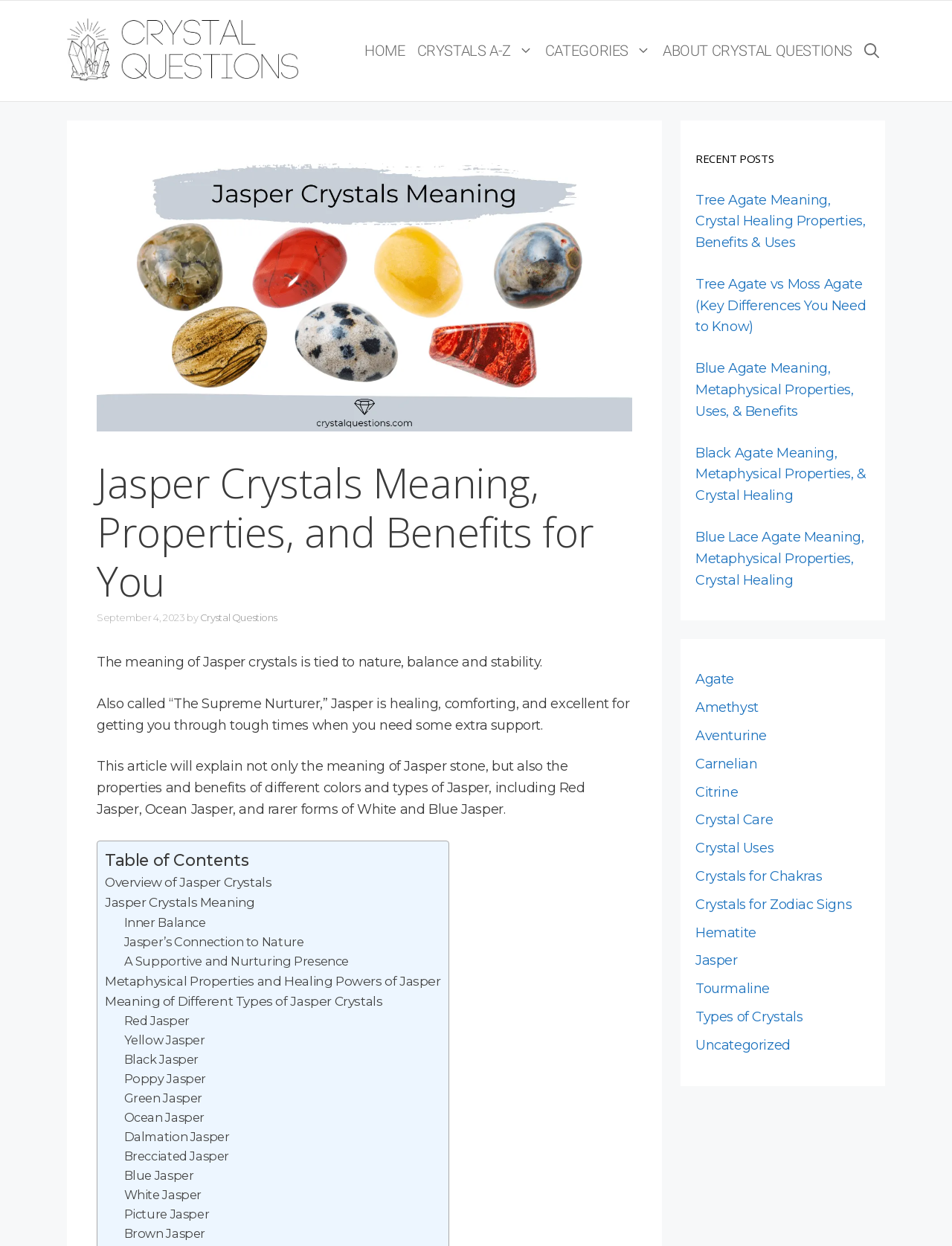Using the provided element description "Inner Balance", determine the bounding box coordinates of the UI element.

[0.13, 0.734, 0.216, 0.746]